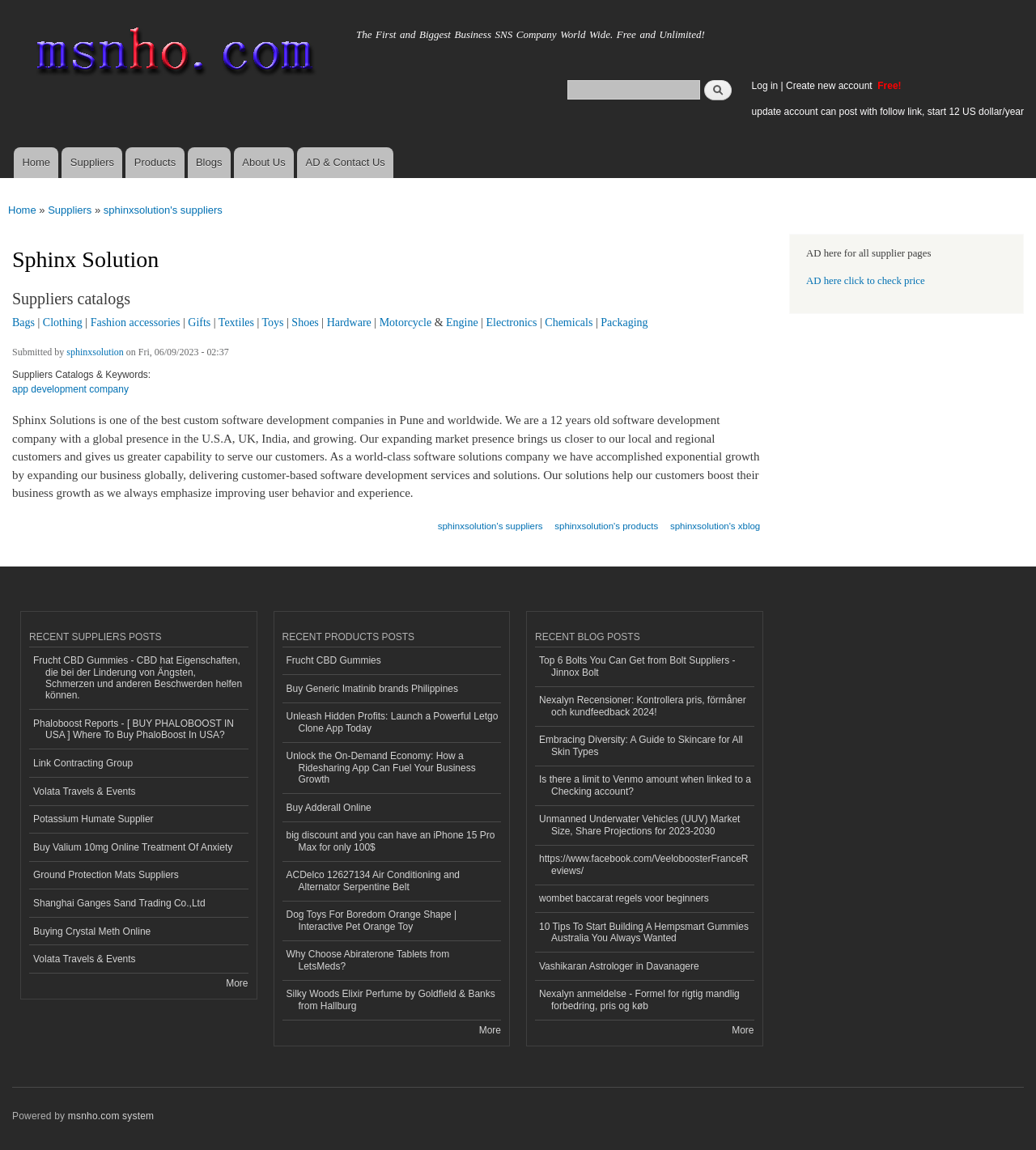Respond to the question below with a single word or phrase:
What are the categories of suppliers?

Bags, Clothing, Fashion accessories, etc.